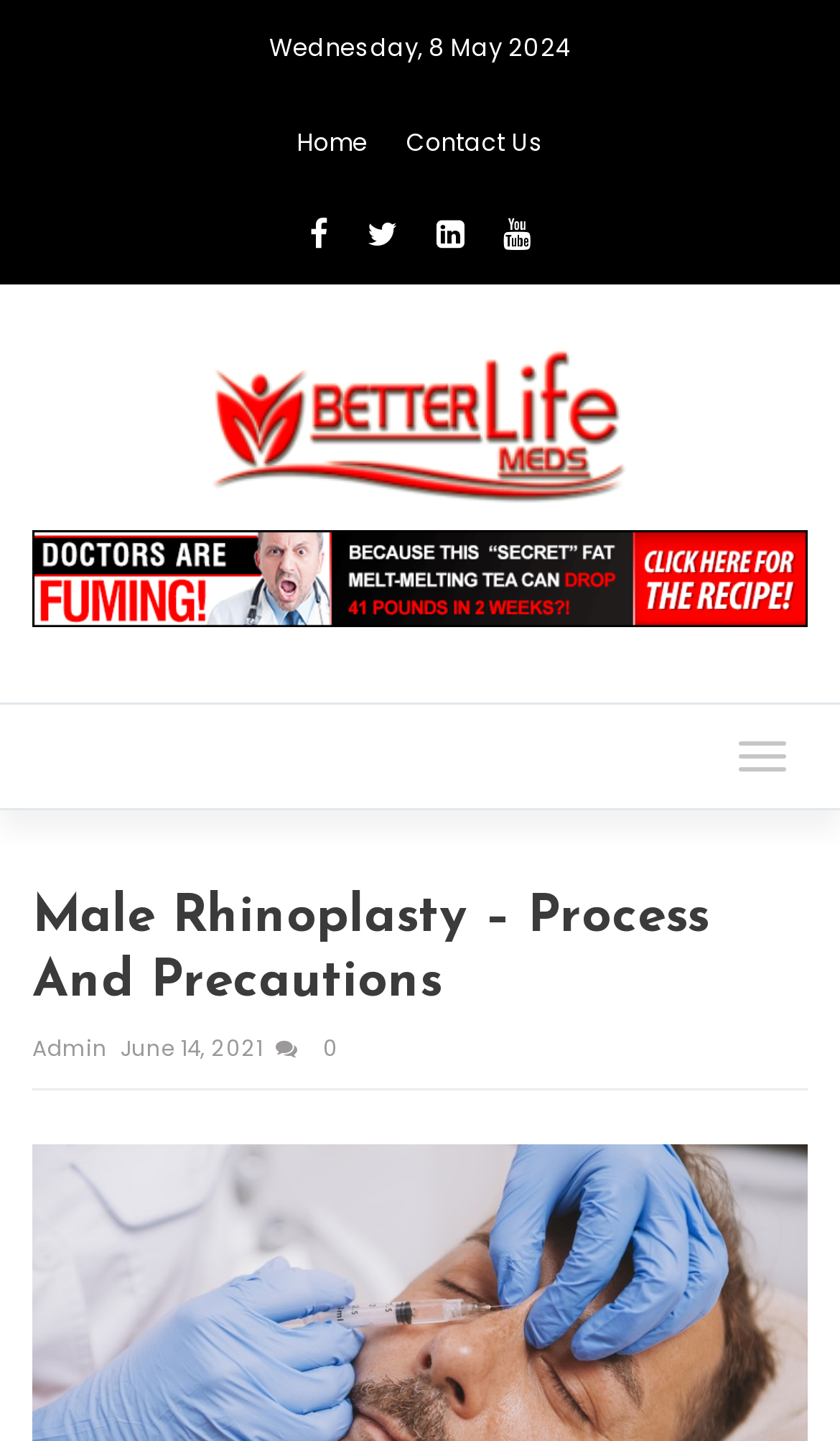Provide a one-word or one-phrase answer to the question:
How many columns are there in the layout table?

1